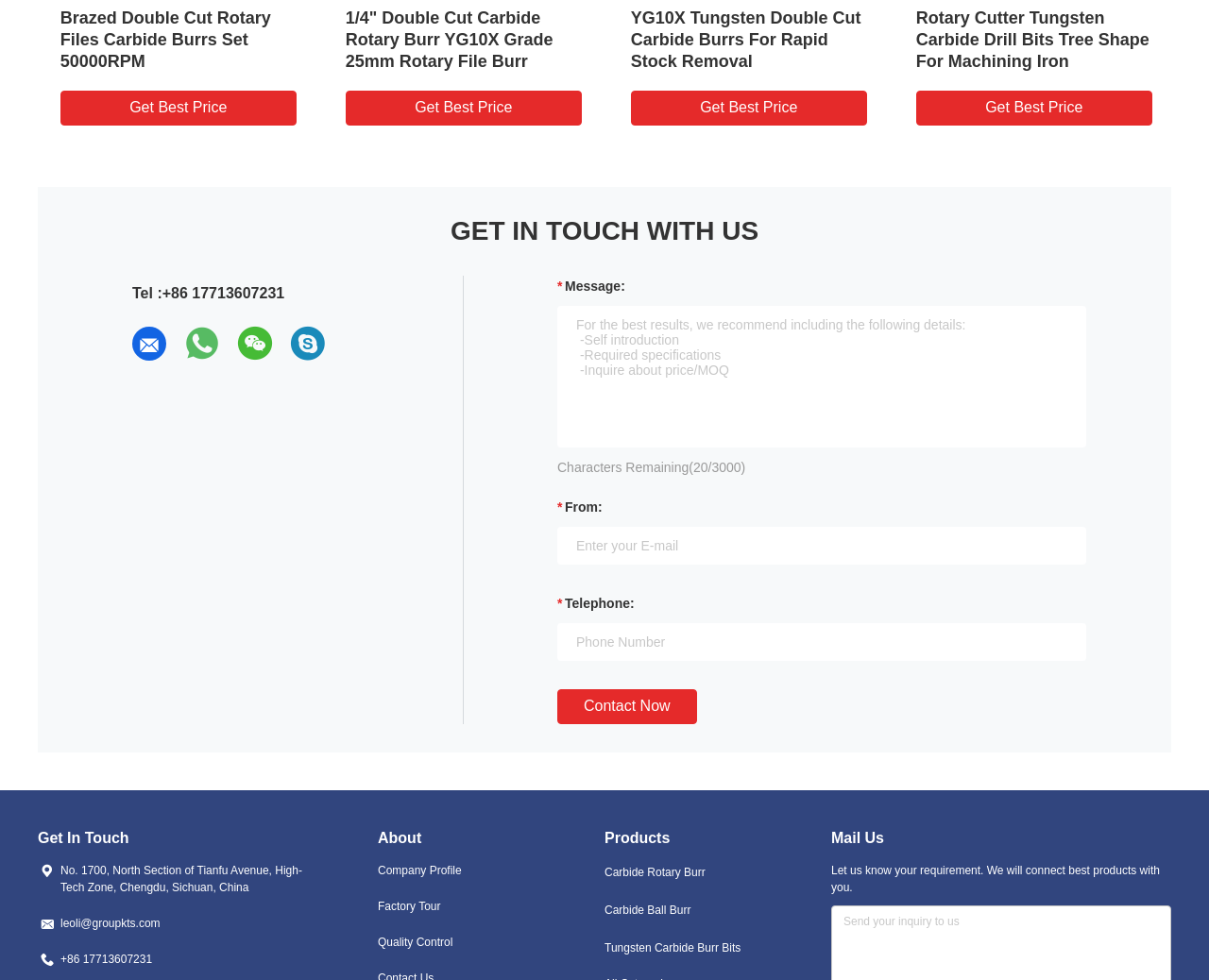Please find the bounding box coordinates of the element's region to be clicked to carry out this instruction: "Get in touch with us through phone".

[0.109, 0.281, 0.235, 0.318]